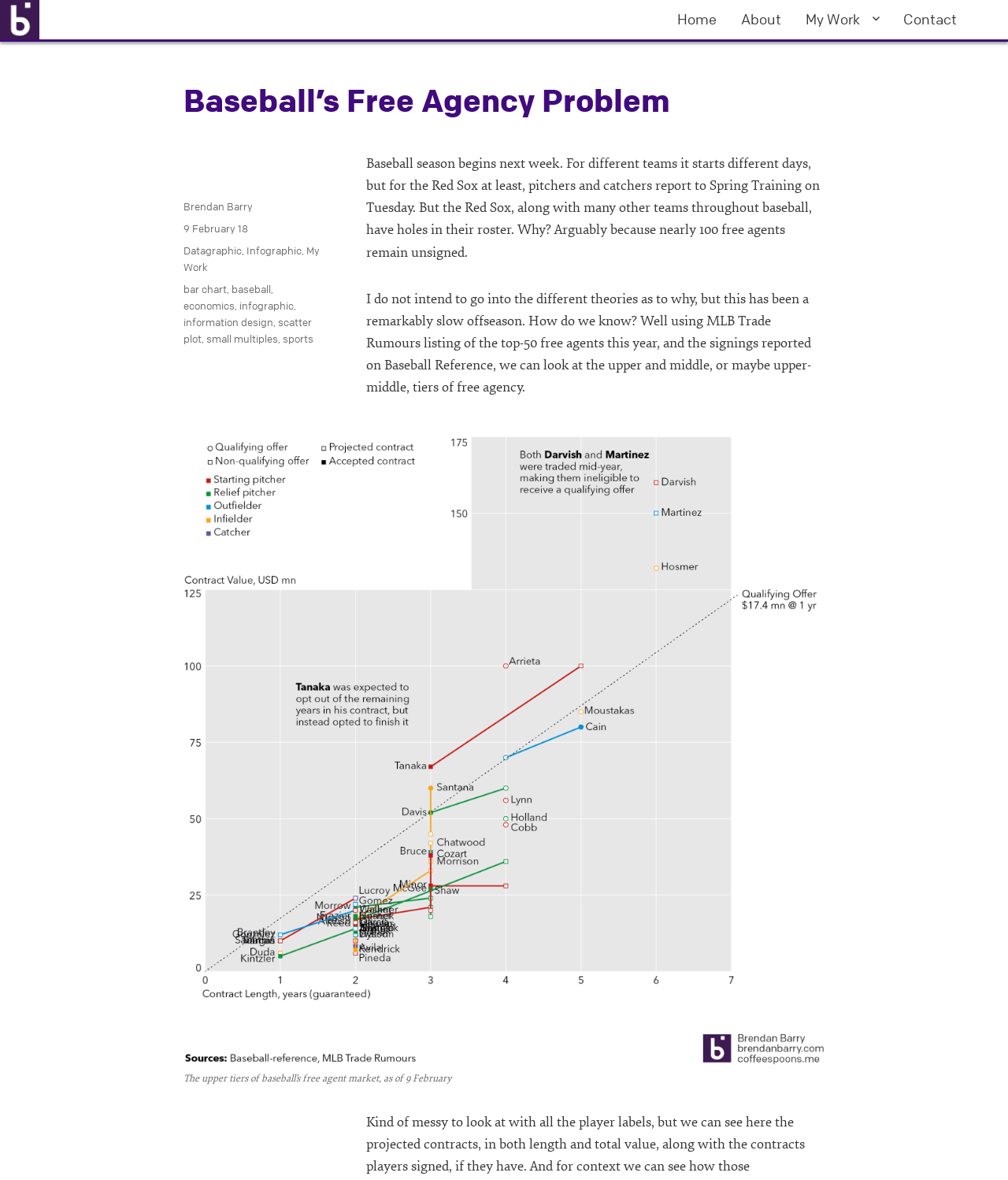Give a complete and precise description of the webpage's appearance.

This webpage is about baseball's free agency problem, with a focus on examining how we measure our lives. At the top left corner, there is a link and an image, both labeled "Coffee Spoons". Below this, there is a static text element that reads "Examining How We Measure Our Lives". 

On the top right side, there is a primary navigation menu with four links: "Home", "About", "My Work", and "Contact". 

The main content of the webpage is divided into sections. The first section has a heading that reads "Baseball's Free Agency Problem". Below this, there are two paragraphs of text that discuss the slow offseason in baseball and the number of unsigned free agents. 

Following this, there is a figure with a link and an image, both labeled "The upper tiers of baseball's free agent market, as of 9 February". This figure has a caption with the same text. 

At the bottom of the page, there is a footer section with information about the author, Brendan Barry, and the post date, 9 February 18. There are also links to categories, including "Datagraphic", "Infographic", and "My Work", as well as tags such as "bar chart", "baseball", "economics", and "information design".